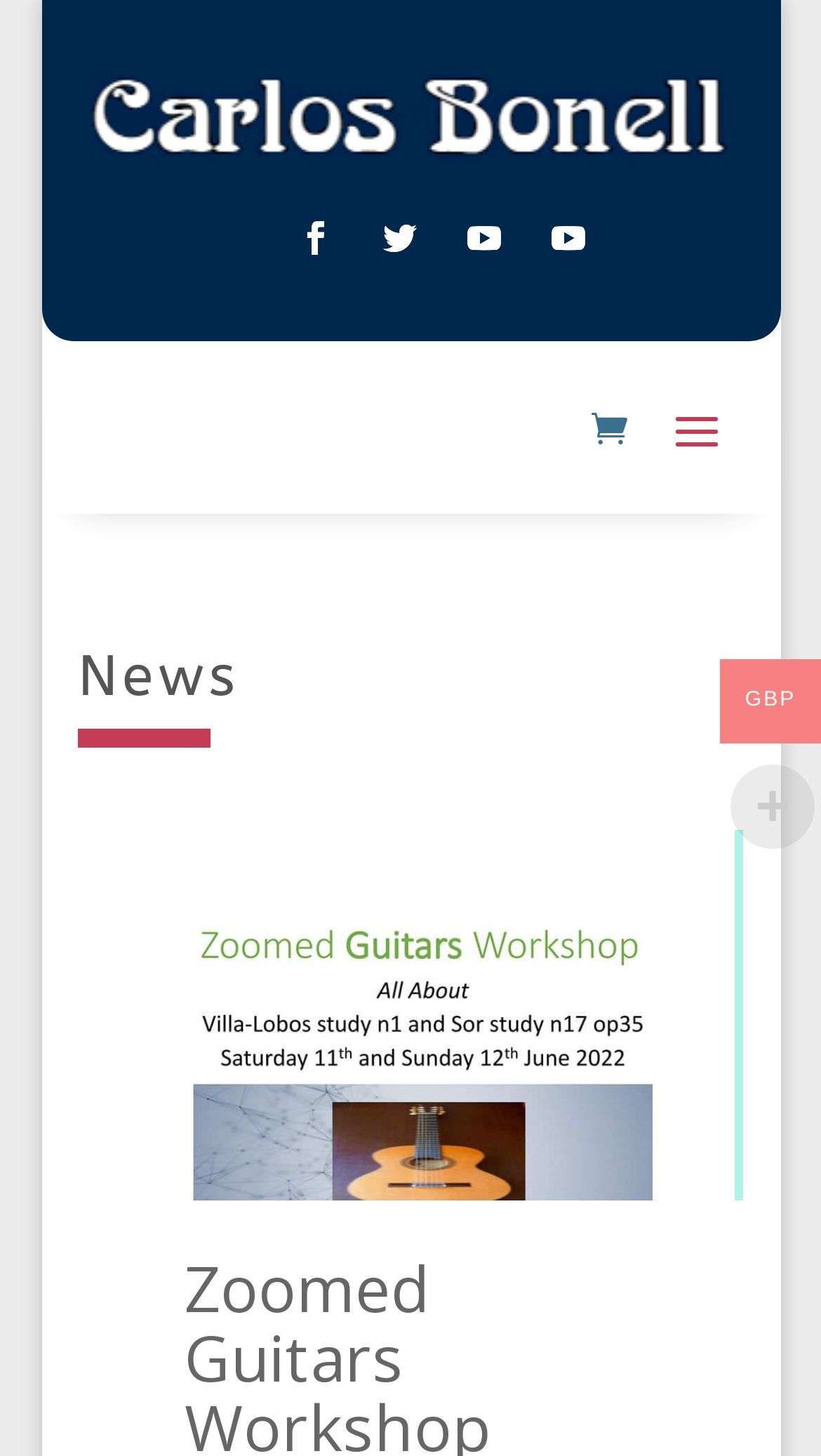What is the text above the image?
Based on the screenshot, answer the question with a single word or phrase.

News